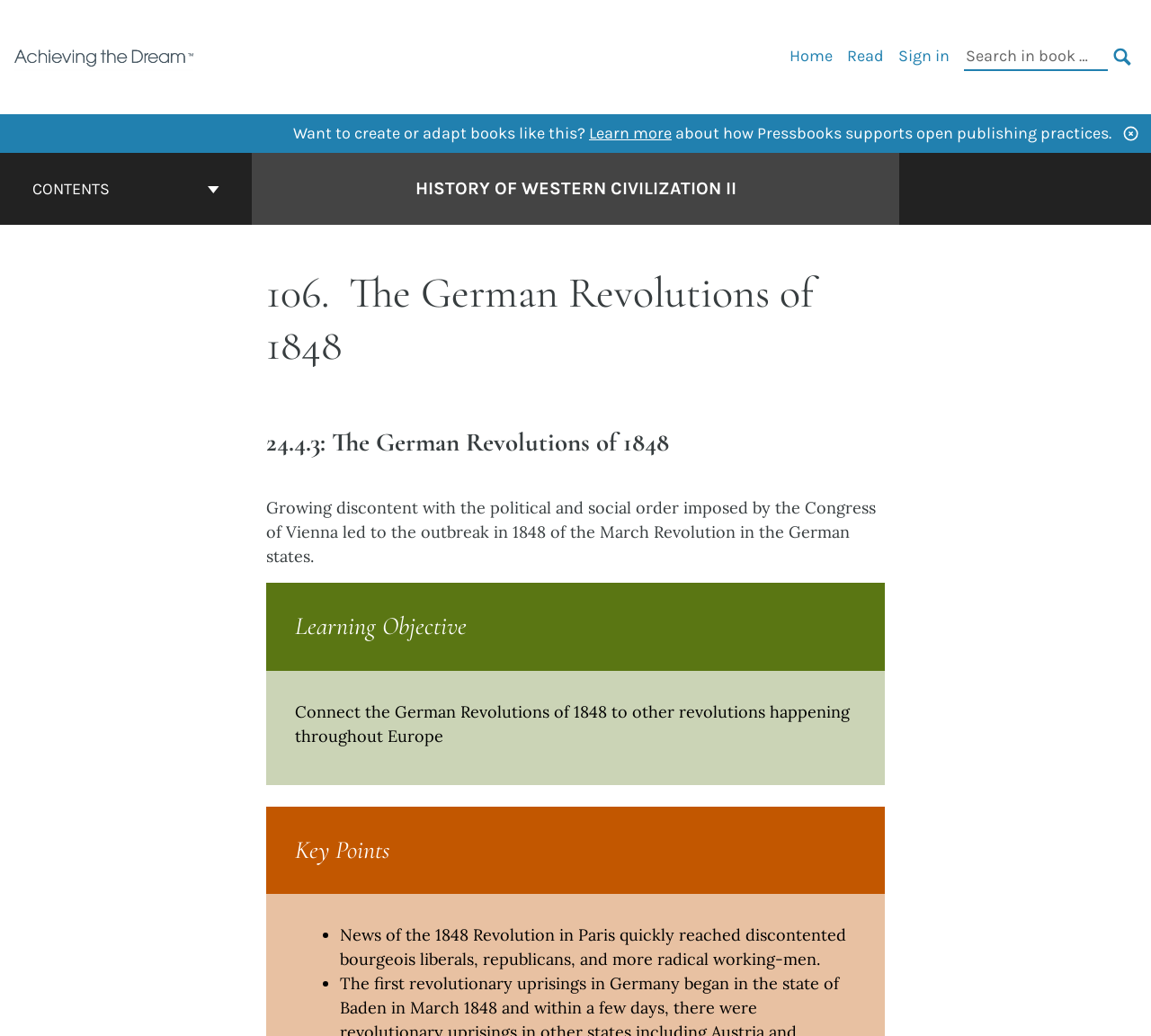Please provide the bounding box coordinates in the format (top-left x, top-left y, bottom-right x, bottom-right y). Remember, all values are floating point numbers between 0 and 1. What is the bounding box coordinate of the region described as: Contents

[0.003, 0.148, 0.216, 0.217]